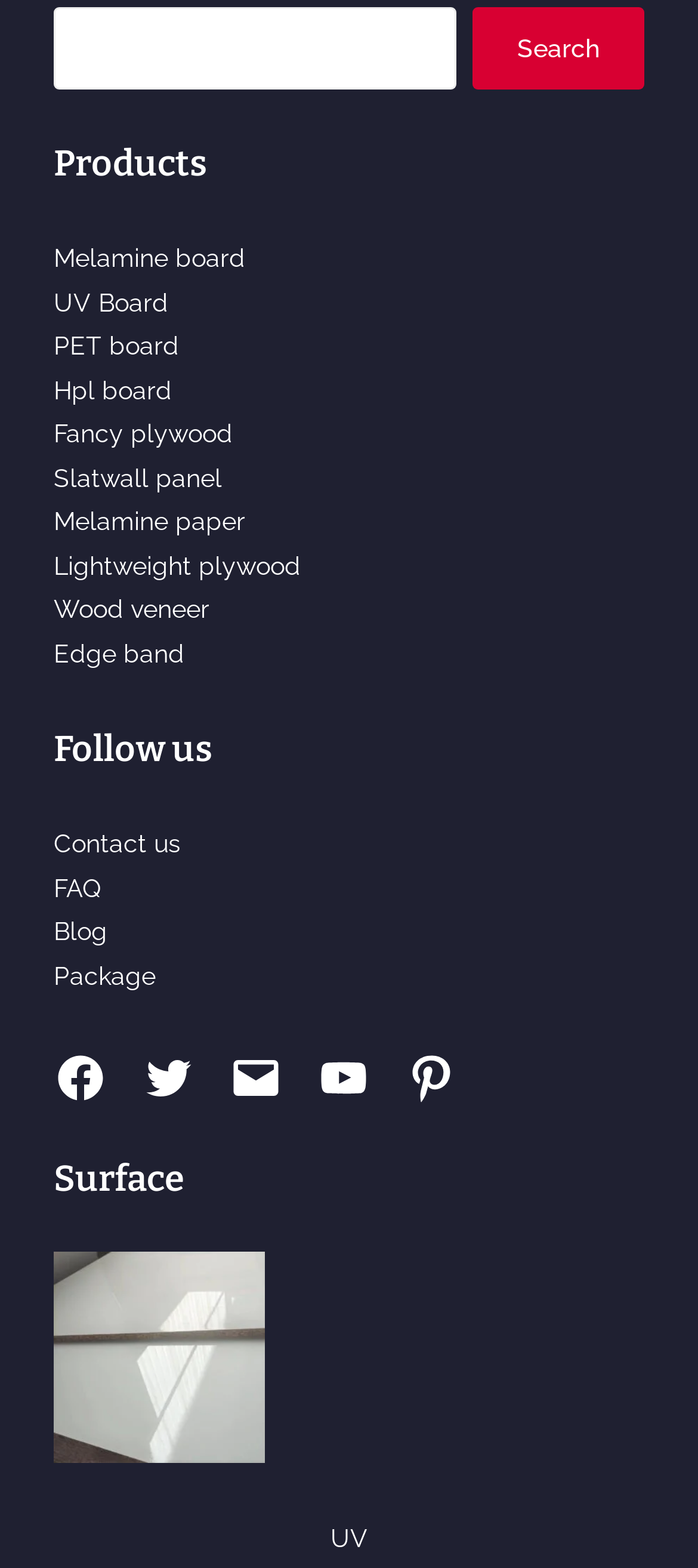Find the bounding box coordinates of the clickable area required to complete the following action: "Follow us on Facebook".

[0.077, 0.671, 0.154, 0.705]